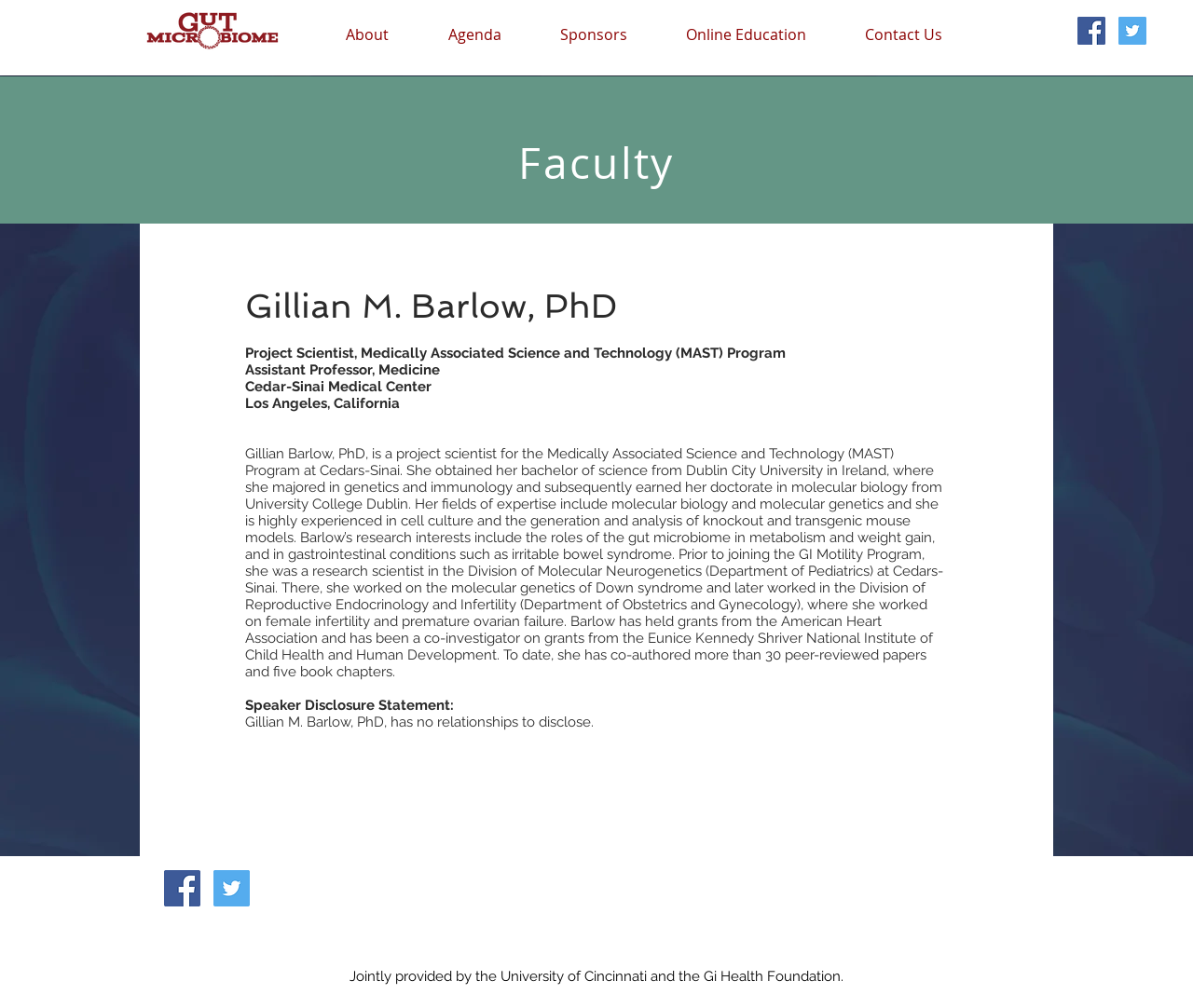Bounding box coordinates are specified in the format (top-left x, top-left y, bottom-right x, bottom-right y). All values are floating point numbers bounded between 0 and 1. Please provide the bounding box coordinate of the region this sentence describes: Back

[0.448, 0.768, 0.552, 0.805]